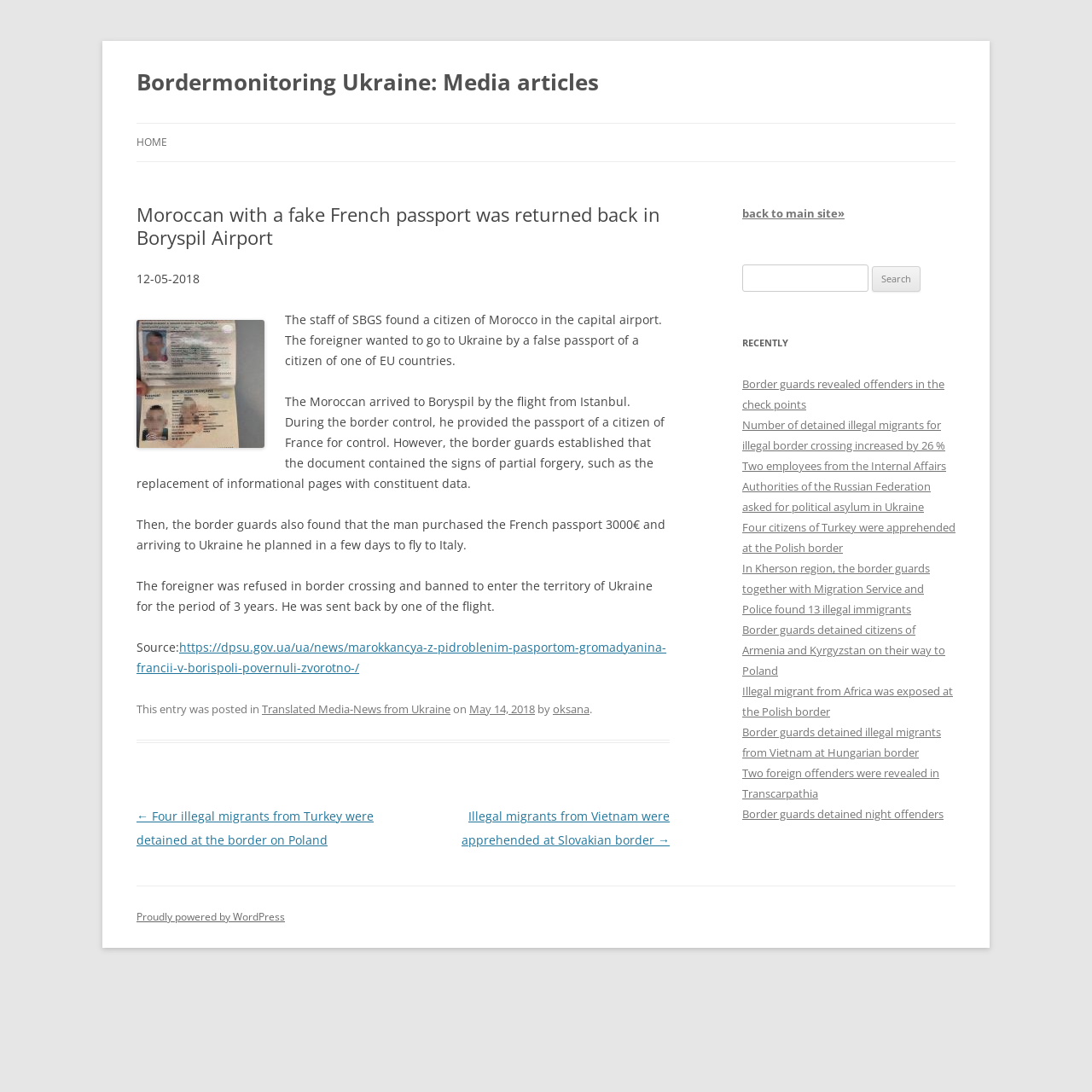What is the date of the article?
Provide a well-explained and detailed answer to the question.

I found the date of the article by looking at the StaticText element with the content '12-05-2018' which is located below the article header.